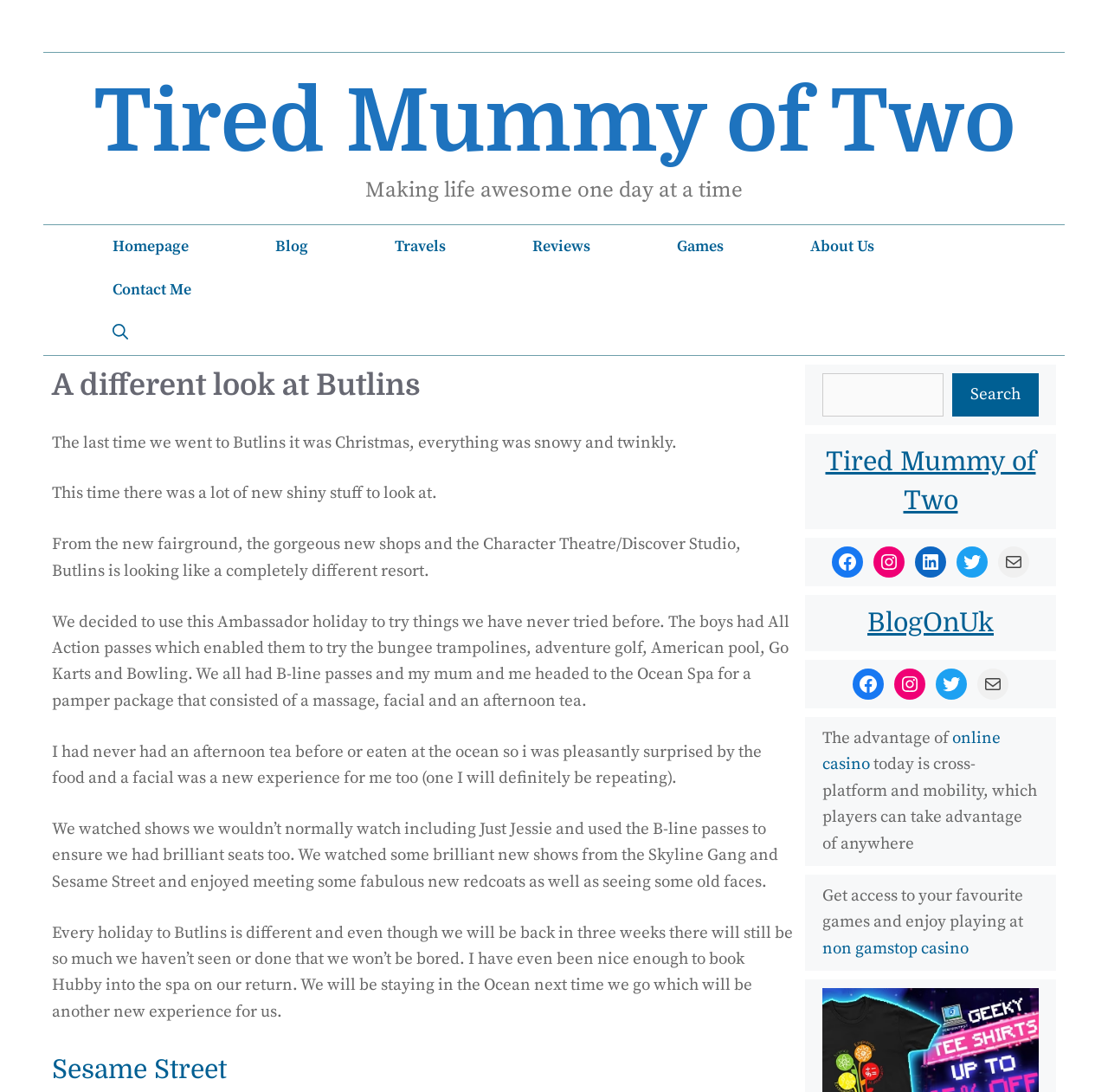Please specify the bounding box coordinates of the area that should be clicked to accomplish the following instruction: "Open the 'Contact Me' page". The coordinates should consist of four float numbers between 0 and 1, i.e., [left, top, right, bottom].

[0.062, 0.245, 0.212, 0.285]